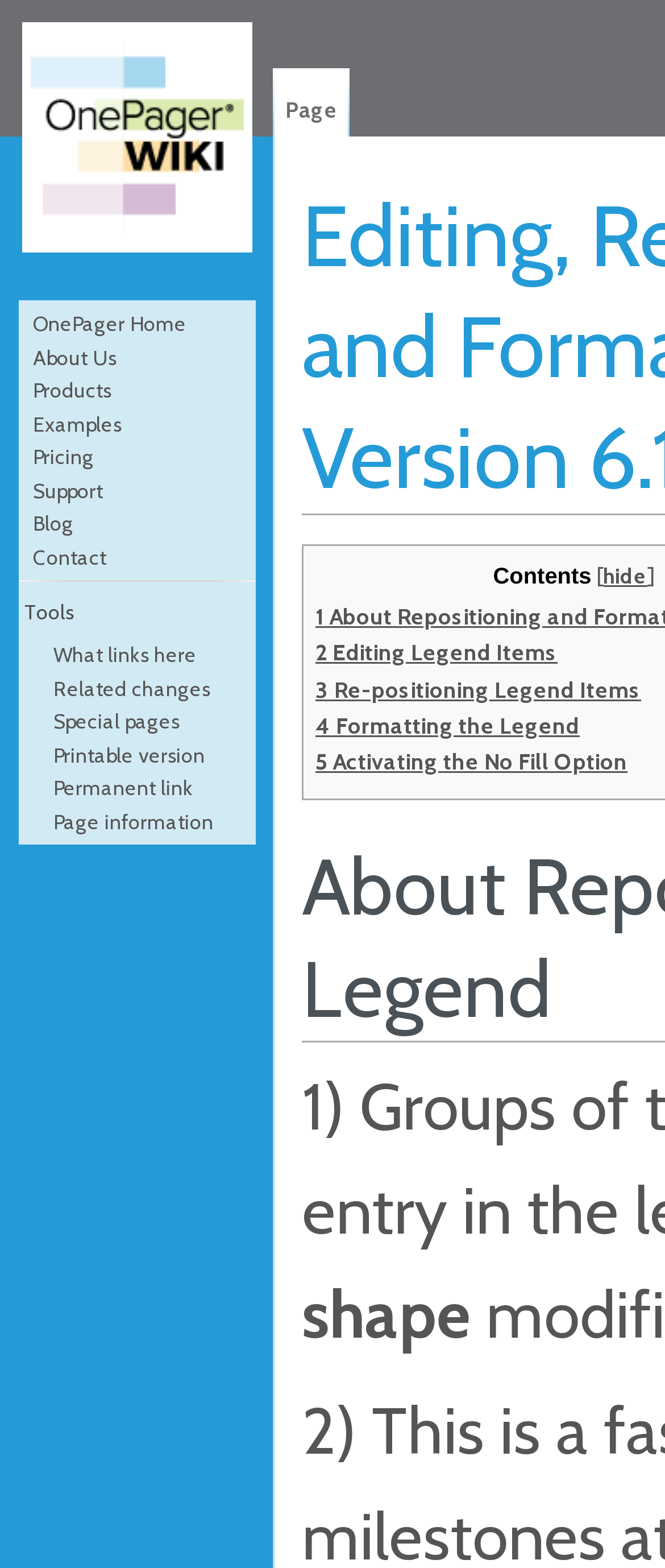From the element description Related changes, predict the bounding box coordinates of the UI element. The coordinates must be specified in the format (top-left x, top-left y, bottom-right x, bottom-right y) and should be within the 0 to 1 range.

[0.08, 0.43, 0.316, 0.447]